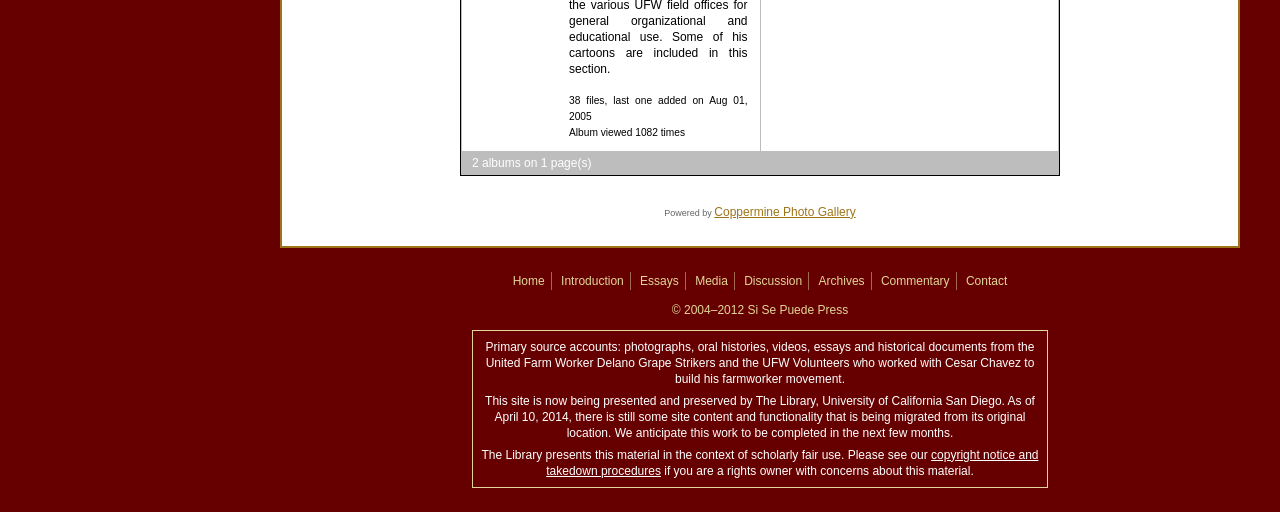Specify the bounding box coordinates of the area that needs to be clicked to achieve the following instruction: "go to home page".

[0.401, 0.535, 0.426, 0.562]